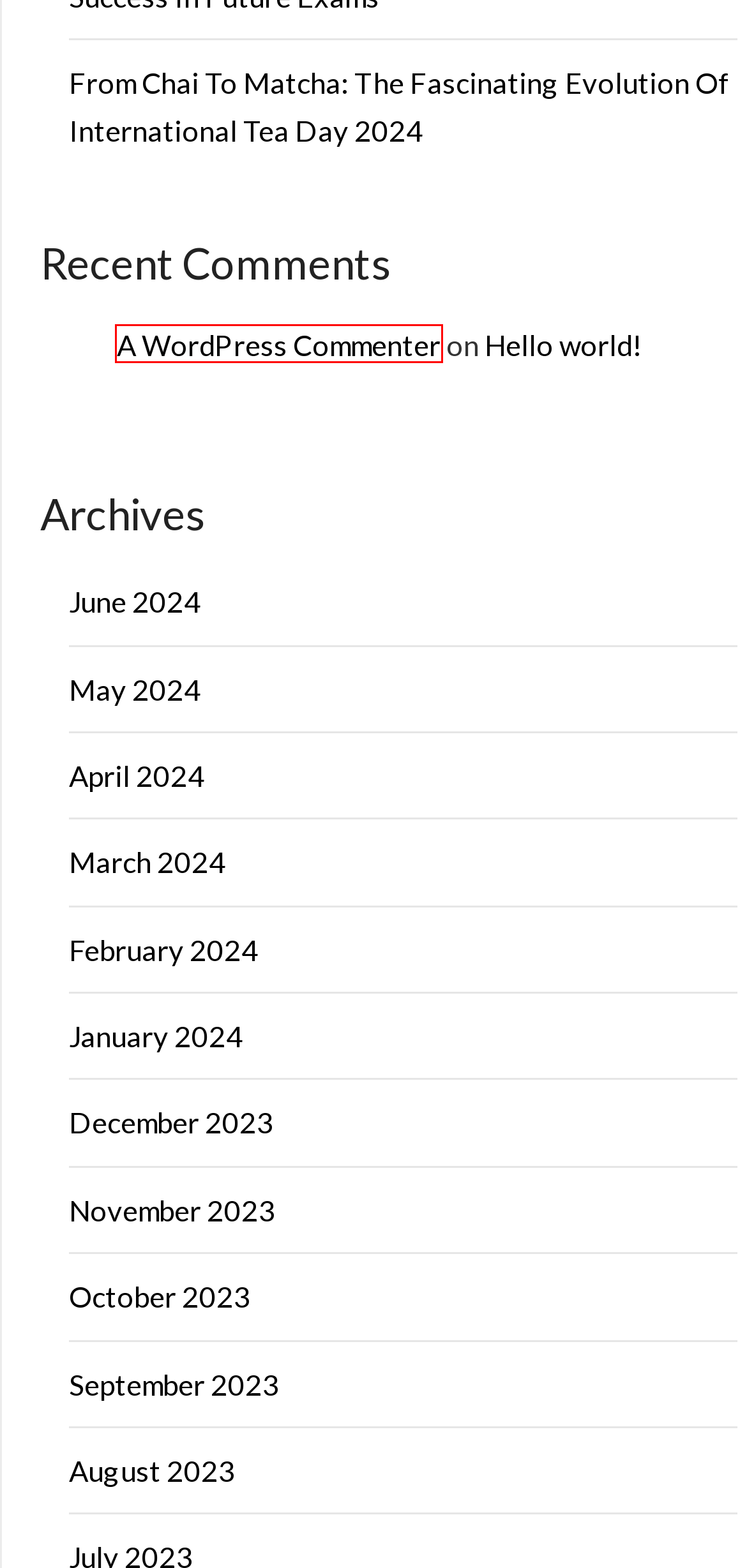Given a screenshot of a webpage with a red bounding box, please pick the webpage description that best fits the new webpage after clicking the element inside the bounding box. Here are the candidates:
A. December 2023 - World News 24x7
B. Blog Tool, Publishing Platform, and CMS – WordPress.org
C. January 2024 - World News 24x7
D. Hello world! - World News 24x7
E. May 2024 - World News 24x7
F. March 2024 - World News 24x7
G. August 2023 - World News 24x7
H. October 2023 - World News 24x7

B